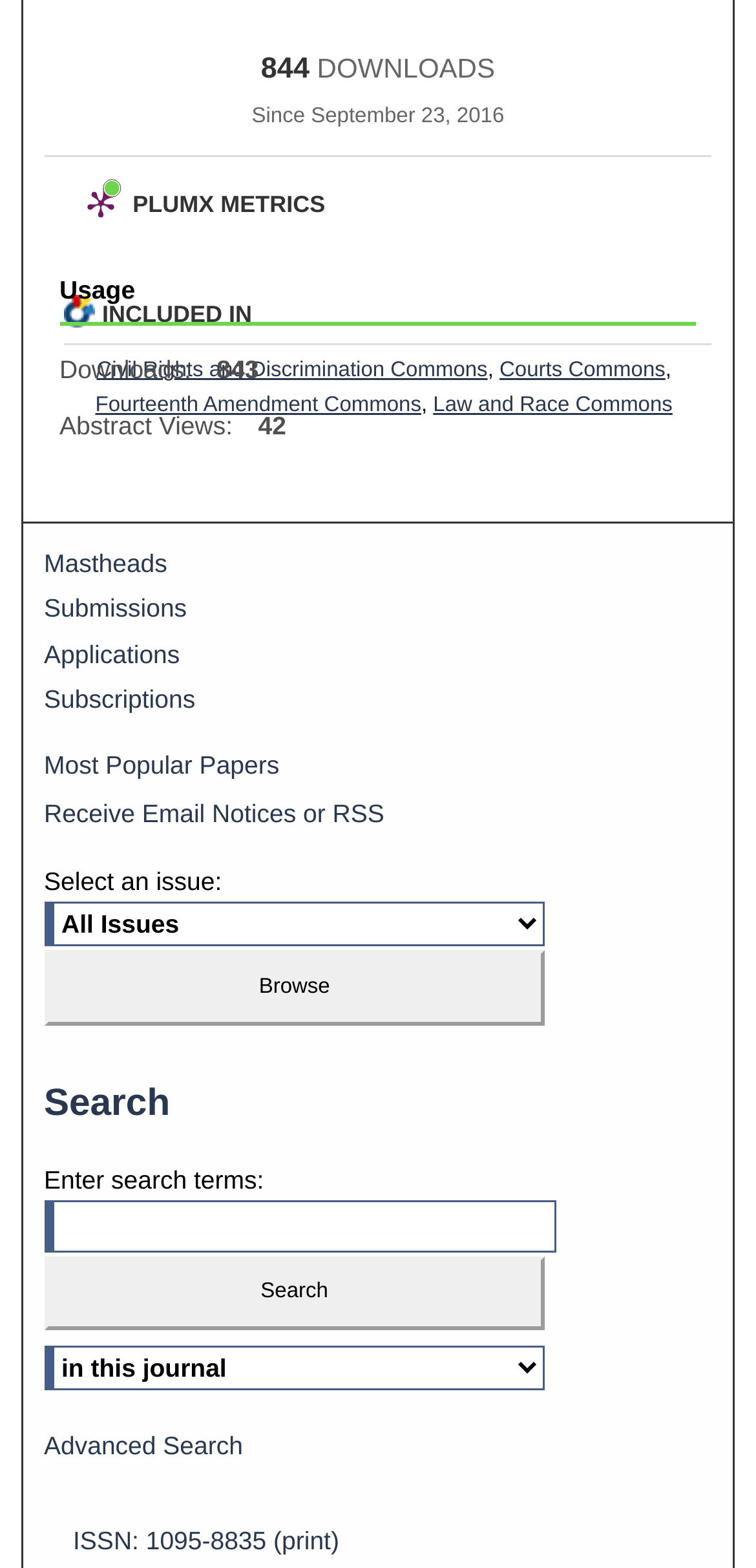Could you provide the bounding box coordinates for the portion of the screen to click to complete this instruction: "Search for papers"?

[0.058, 0.596, 0.721, 0.644]